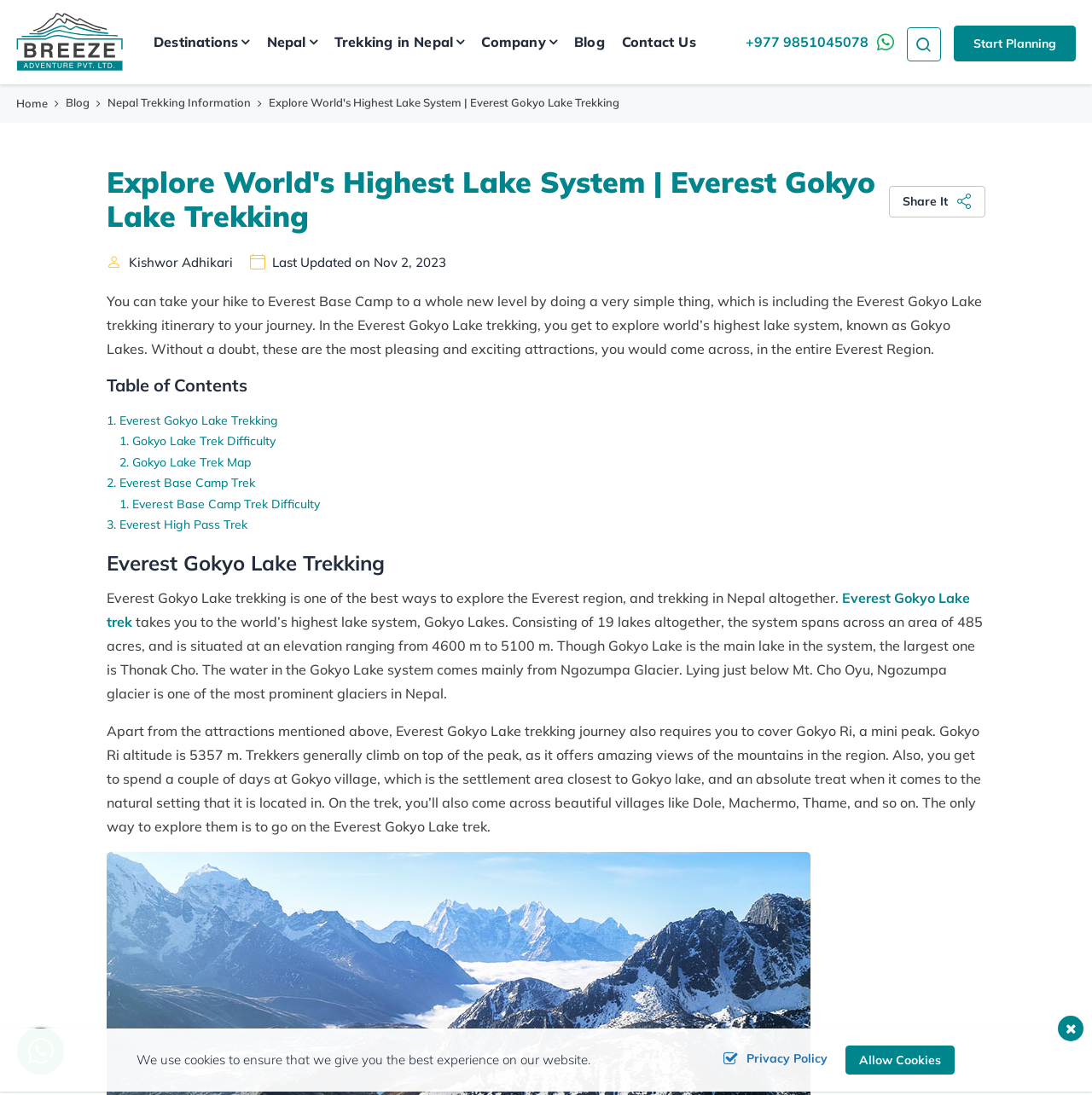How many lakes are there in the Gokyo Lake system?
Answer with a single word or phrase, using the screenshot for reference.

19